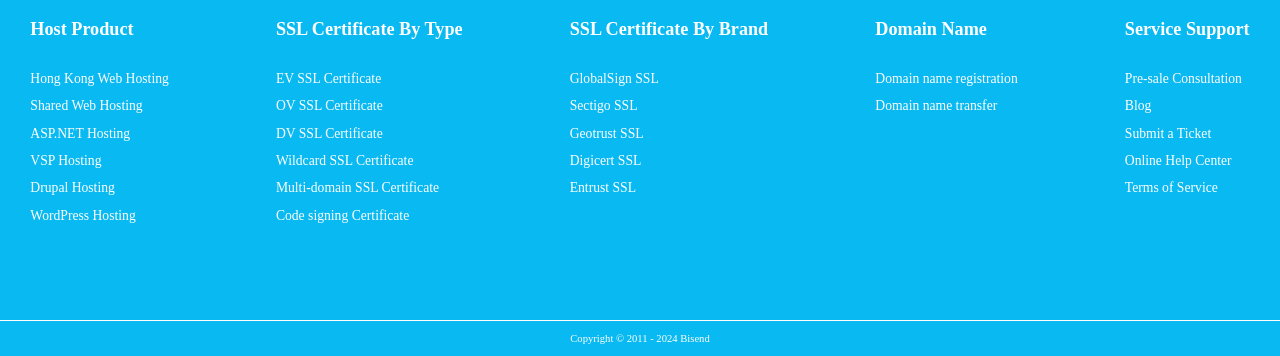Please identify the bounding box coordinates of the clickable region that I should interact with to perform the following instruction: "Subscribe to the newsletter". The coordinates should be expressed as four float numbers between 0 and 1, i.e., [left, top, right, bottom].

None